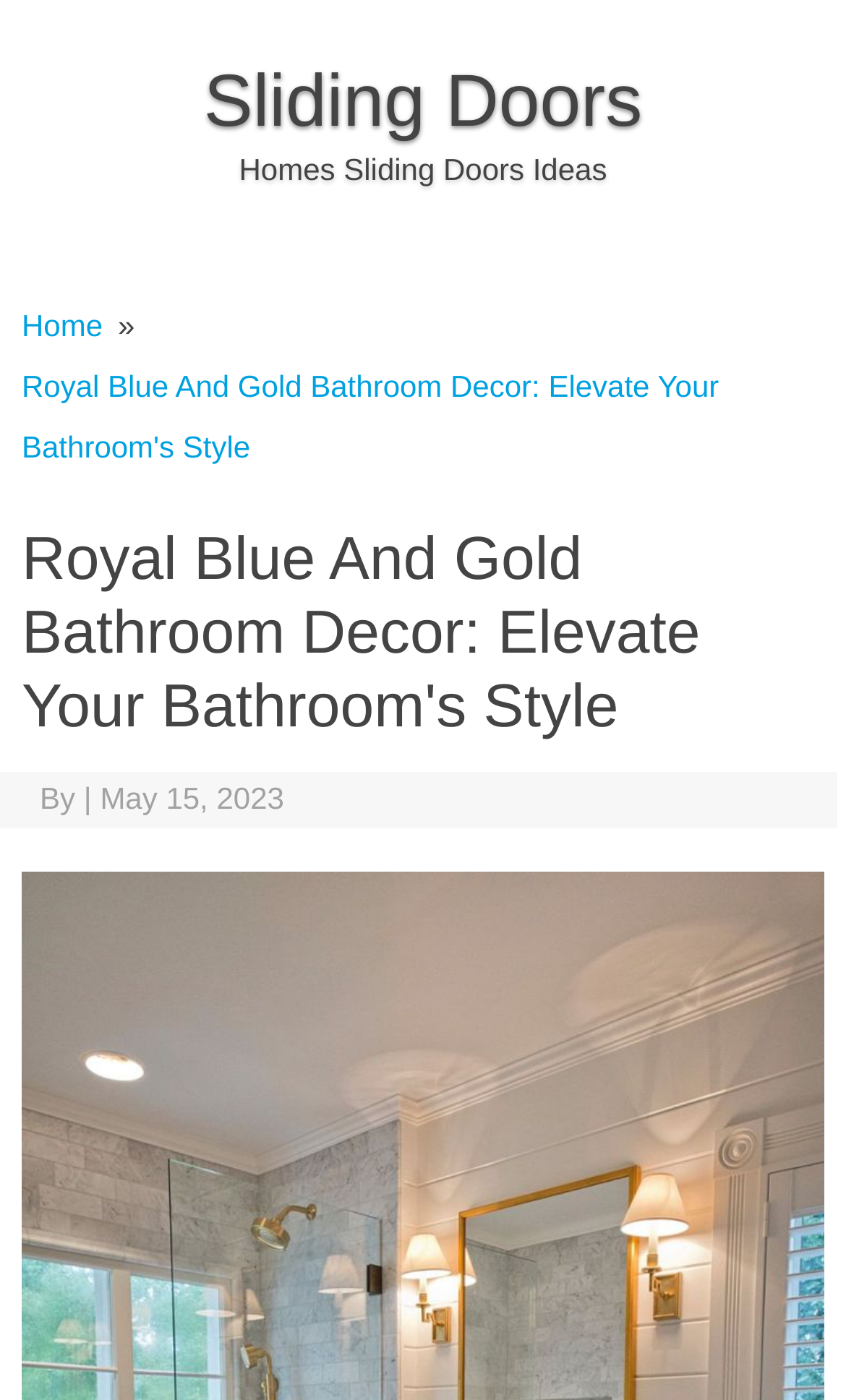Who is the author of the article?
Based on the visual details in the image, please answer the question thoroughly.

The article does not explicitly mention the author's name. Although it provides the date of publication, May 15, 2023, the author's name is not provided.